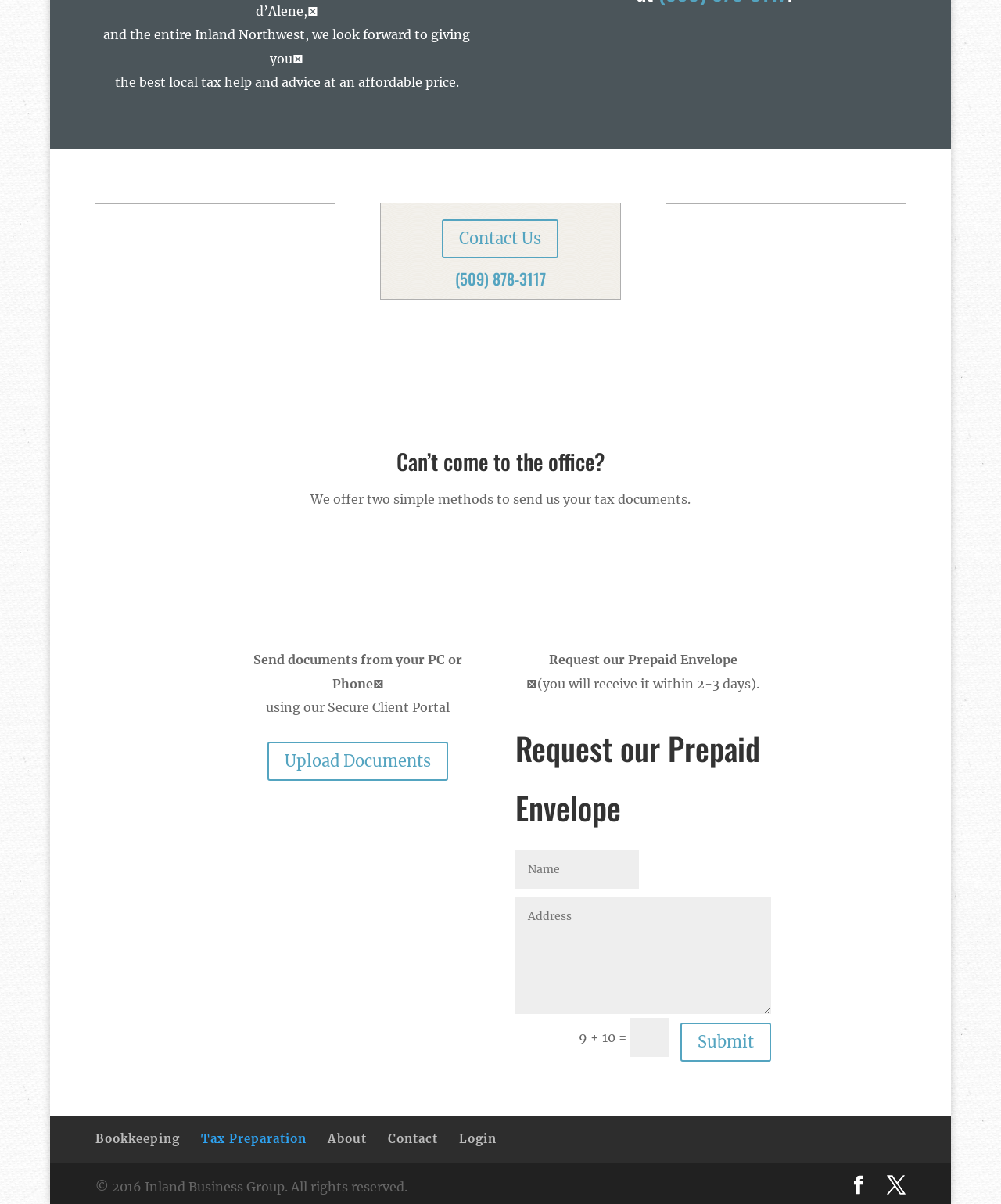Locate the bounding box coordinates of the element that should be clicked to execute the following instruction: "Click Contact Us".

[0.442, 0.182, 0.558, 0.214]